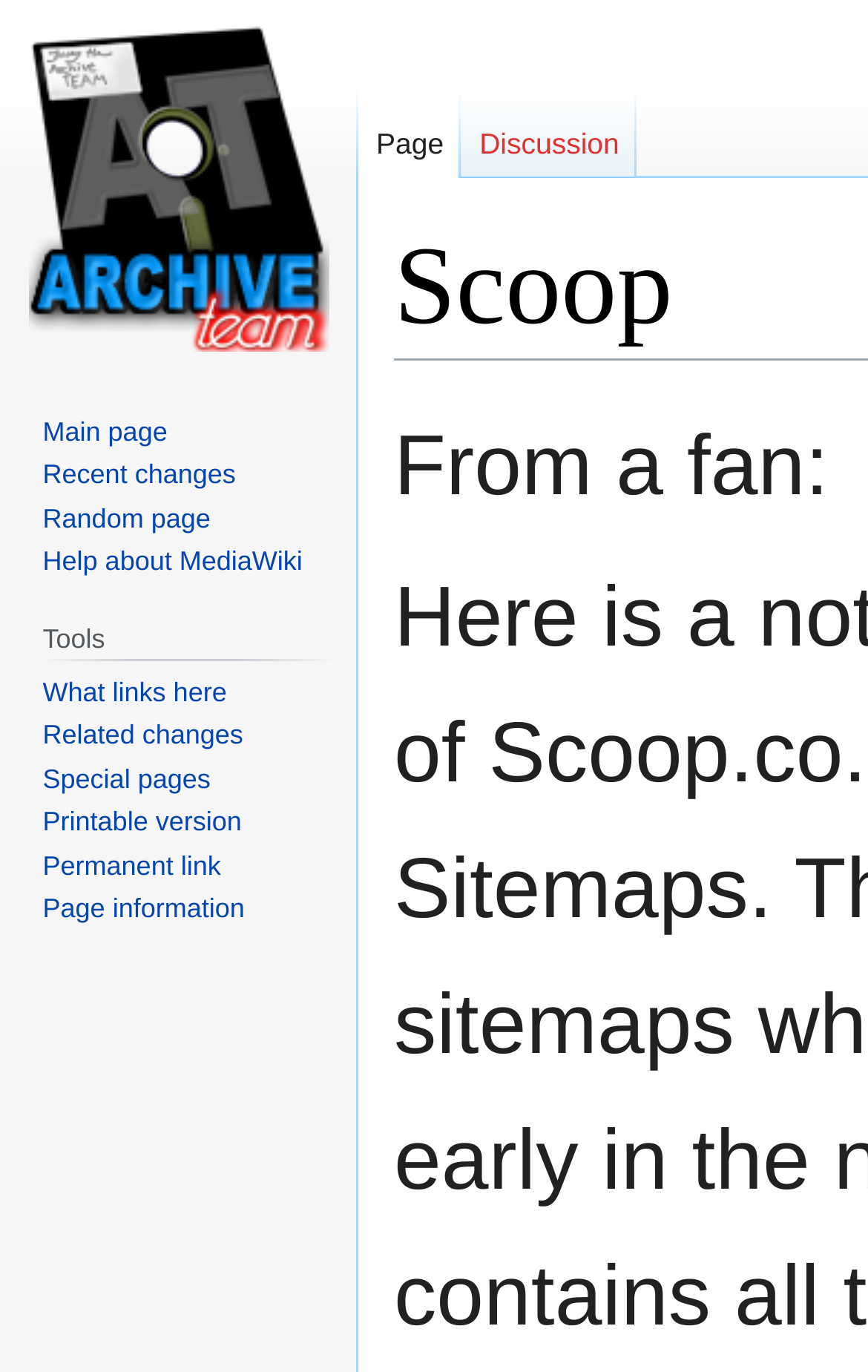Given the description of a UI element: "Printable version", identify the bounding box coordinates of the matching element in the webpage screenshot.

[0.049, 0.587, 0.278, 0.61]